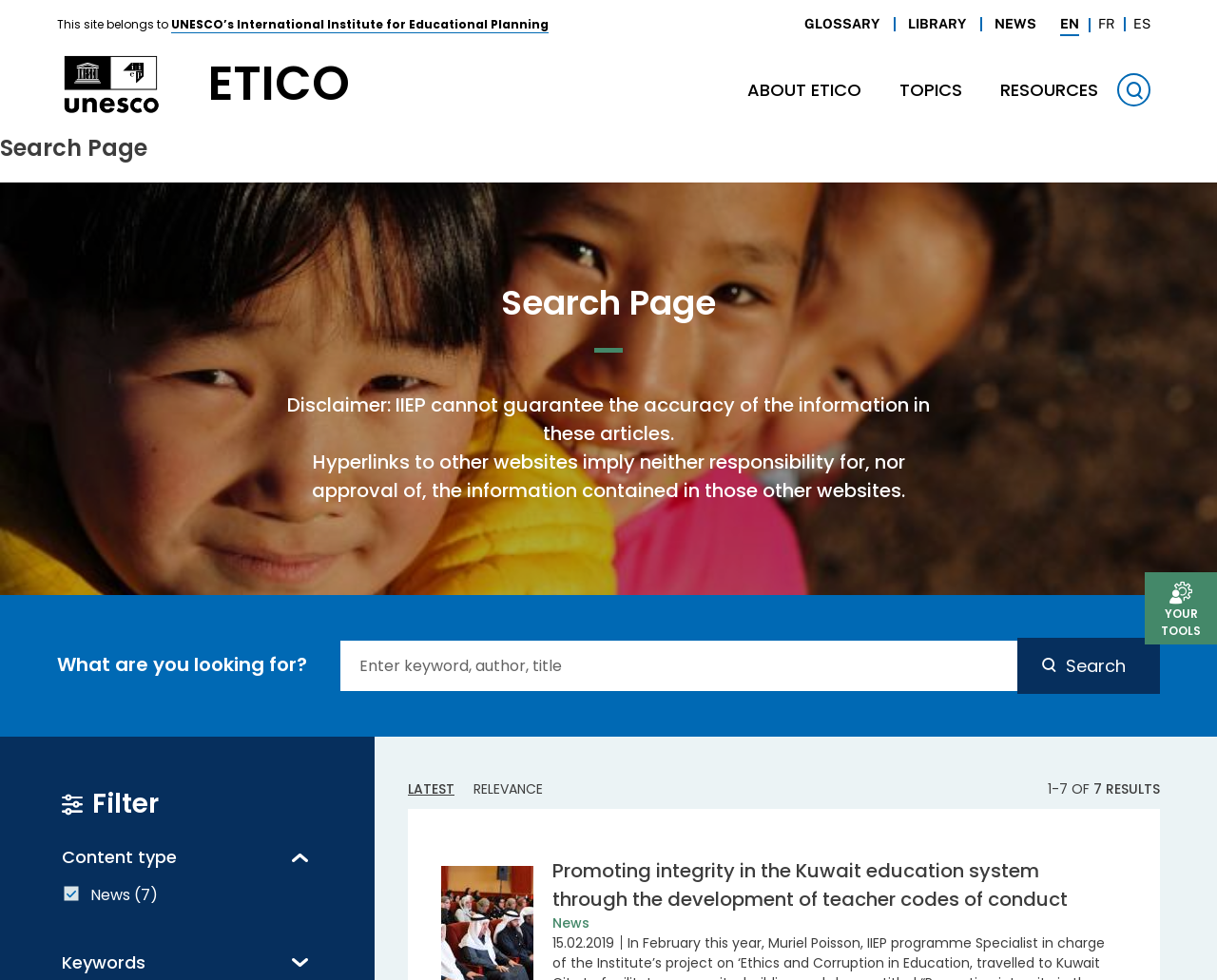Please identify the bounding box coordinates of the element's region that I should click in order to complete the following instruction: "Filter by content type". The bounding box coordinates consist of four float numbers between 0 and 1, i.e., [left, top, right, bottom].

[0.051, 0.861, 0.269, 0.887]